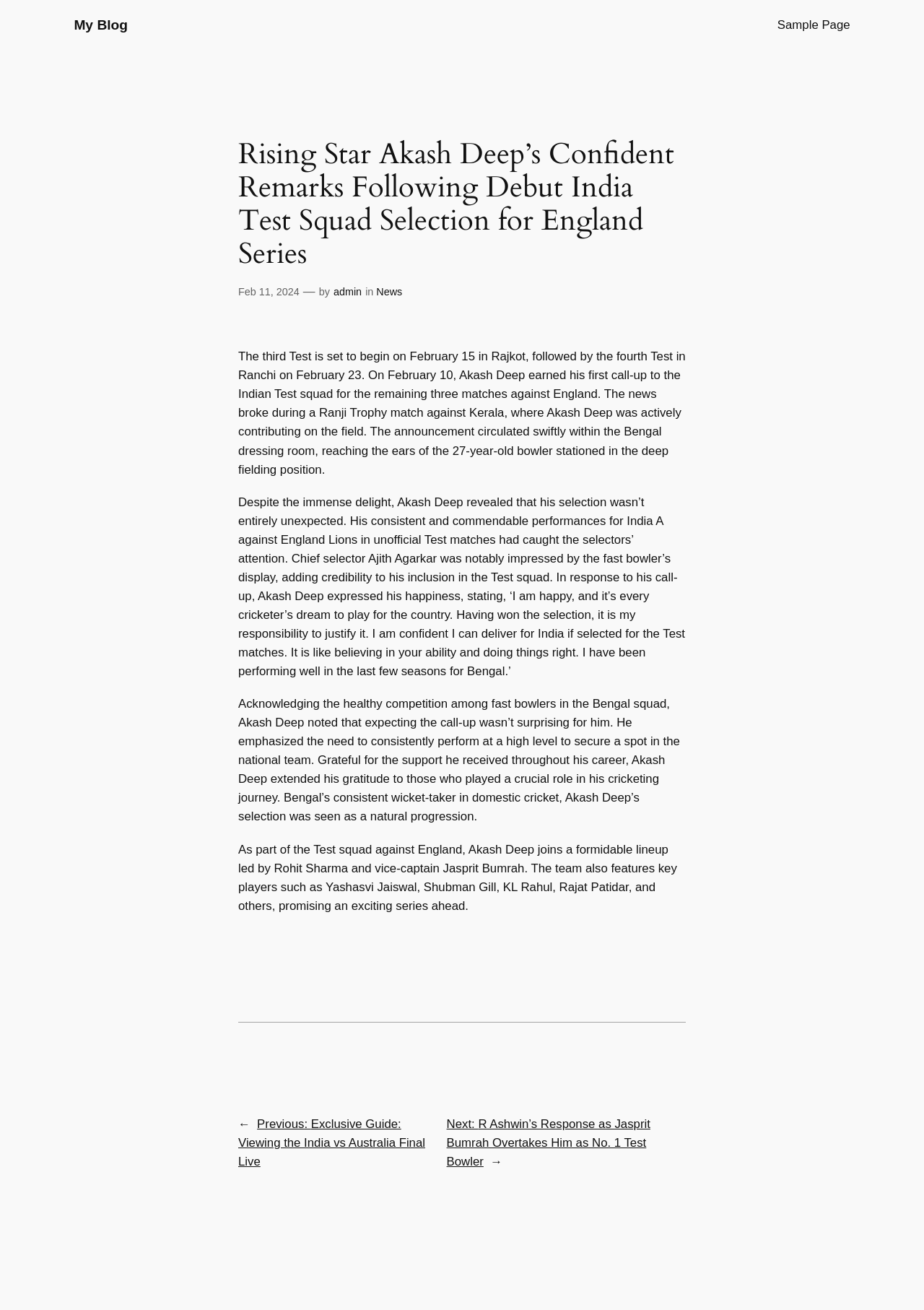Look at the image and give a detailed response to the following question: What is the name of the bowler who got selected for the Indian Test squad?

The answer can be found in the title of the article, which mentions 'Rising Star Akash Deep’s Confident Remarks Following Debut India Test Squad Selection...'.